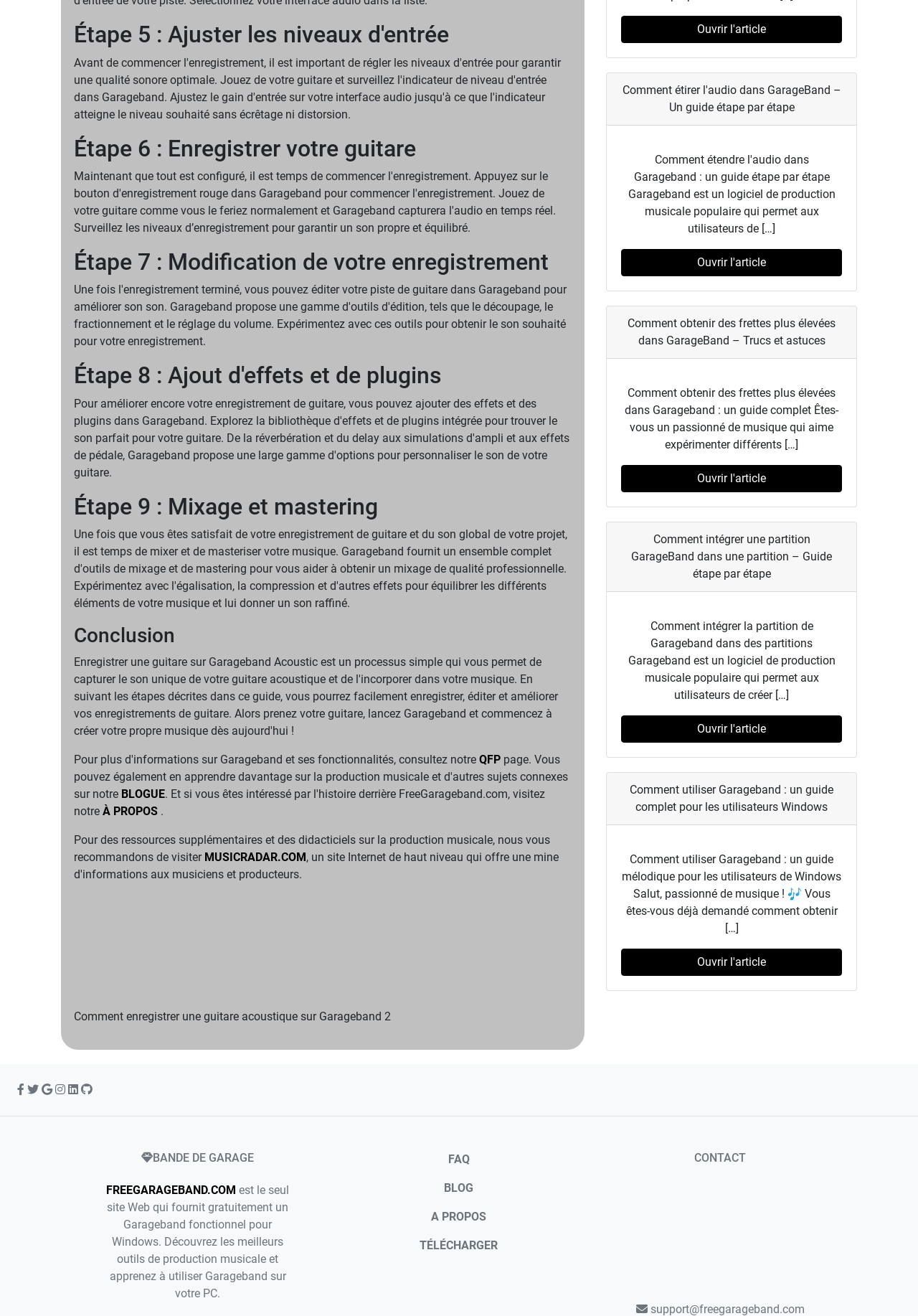What is the website recommended for additional music production resources?
From the image, respond using a single word or phrase.

MUSICRADAR.COM